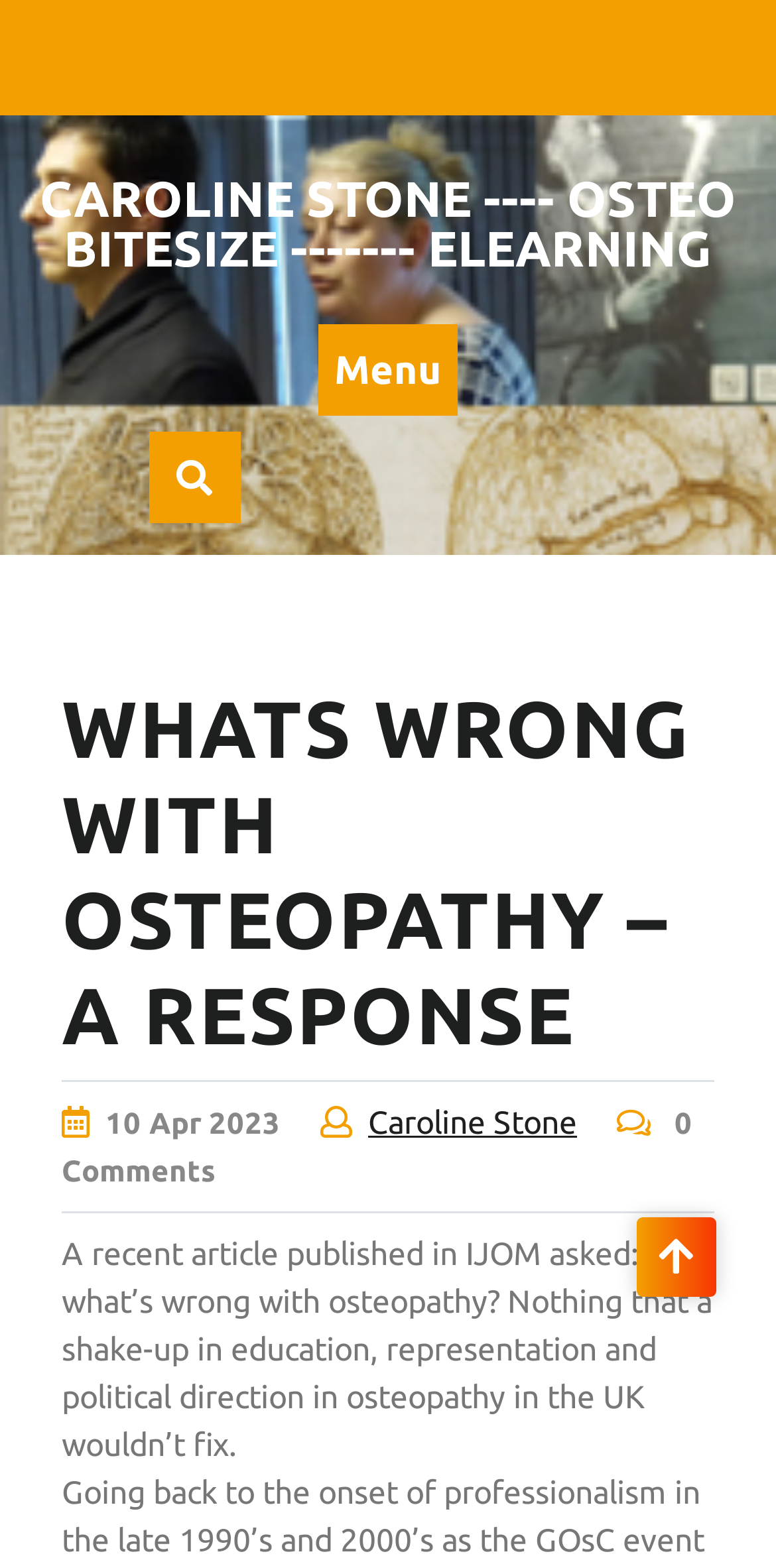Extract the main title from the webpage.

WHATS WRONG WITH OSTEOPATHY – A RESPONSE